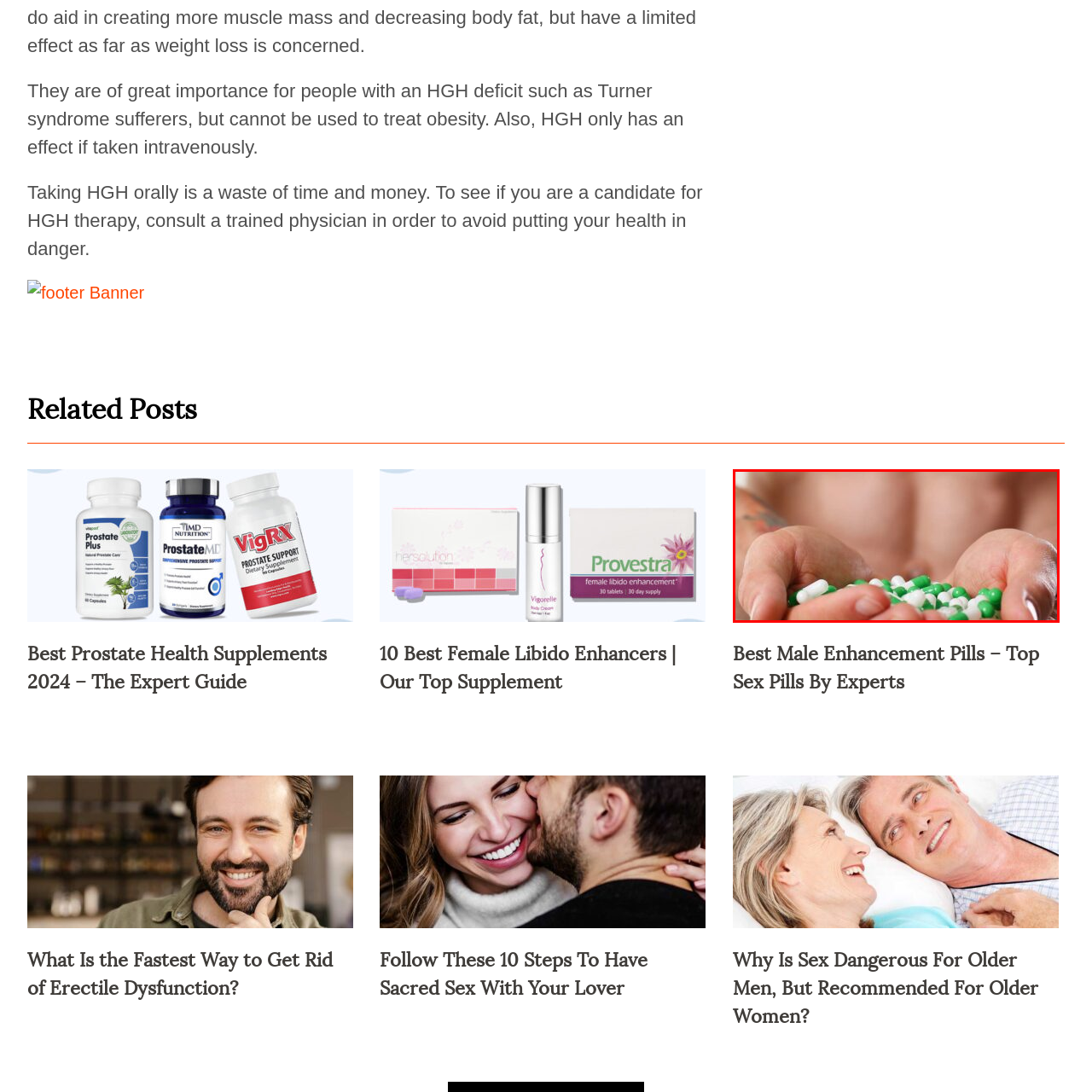Articulate a detailed description of the image inside the red frame.

The image features a pair of hands cradling an assortment of green and white capsules, suggesting a focus on dietary supplements or health products, particularly those associated with male enhancement. The individual appears to have a muscular physique, indicated by visible skin and tattoos. This imagery aligns with themes of health improvement and wellness, specifically referencing the topic of “Best Male Enhancement Pills” as indicated by related online content. The setting emphasizes a personal and direct approach to health supplementation, highlighting the significance of such products for men's health routines.